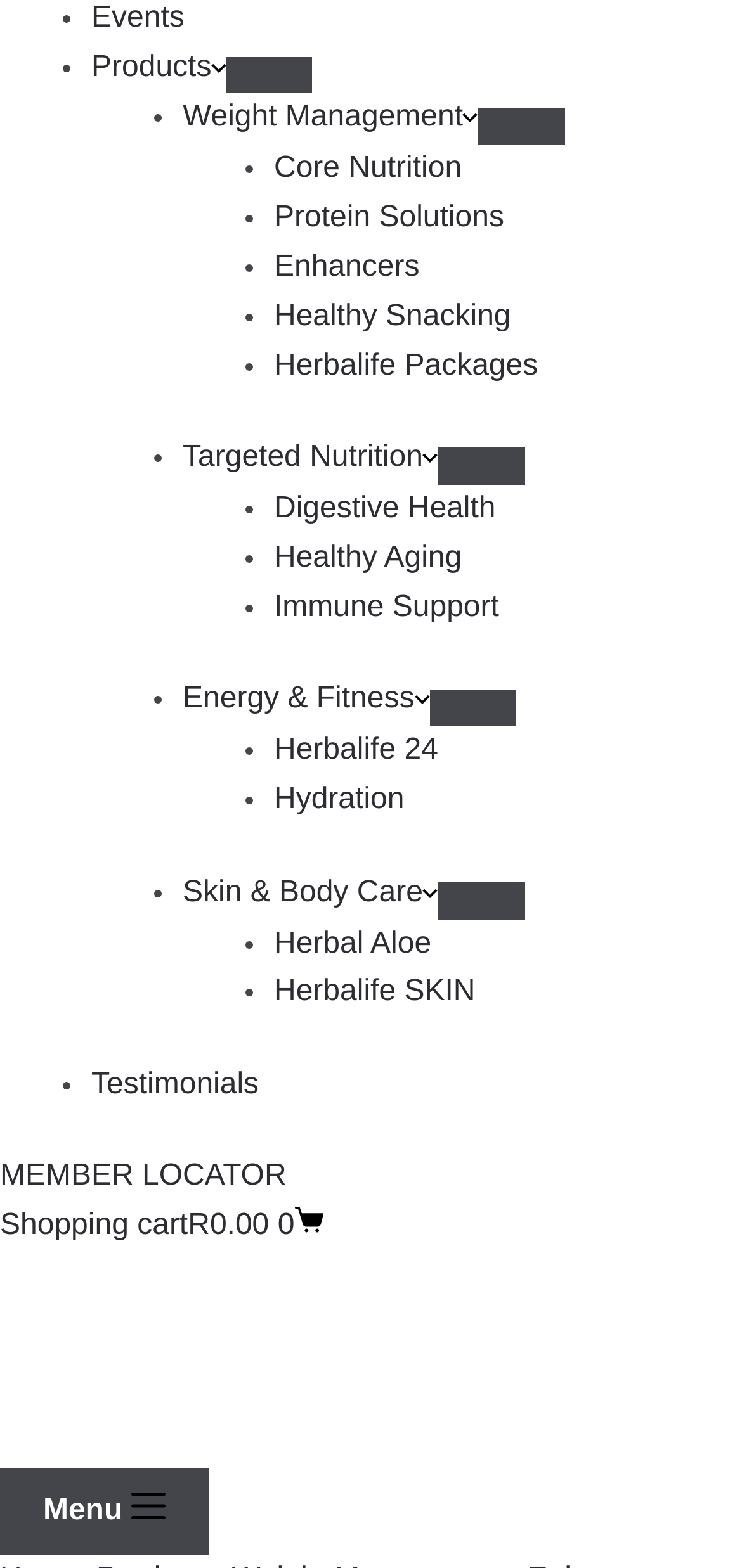What categories does the product belong to?
Based on the visual information, provide a detailed and comprehensive answer.

I found the text 'CATEGORIES:' followed by links to 'ENHANCE ADD-ONS', 'ENHANCERS', and 'WEIGHT MANAGEMENT', which indicates the product categories.